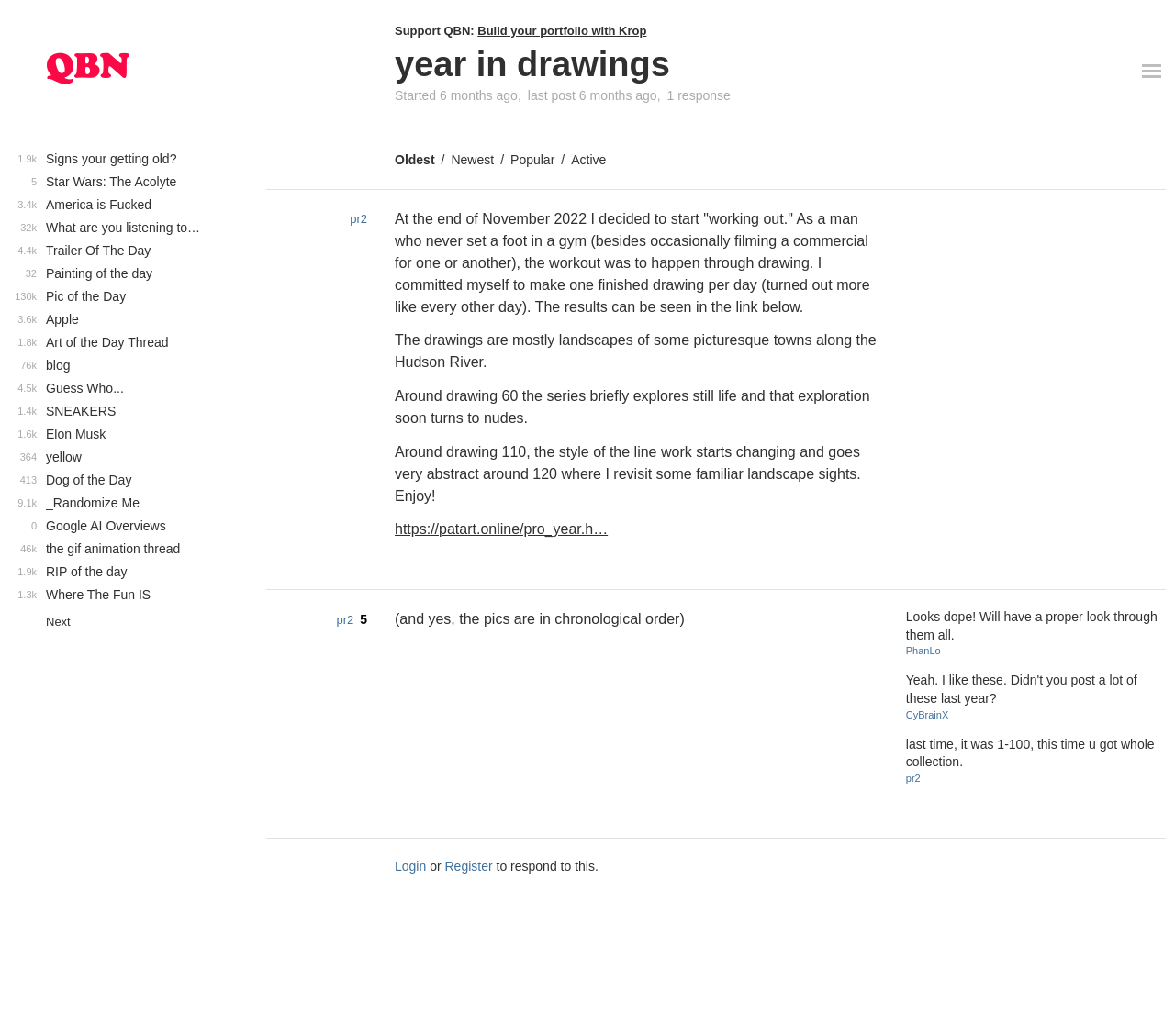Please identify the coordinates of the bounding box for the clickable region that will accomplish this instruction: "Click on 'Build your portfolio with Krop'".

[0.406, 0.023, 0.55, 0.036]